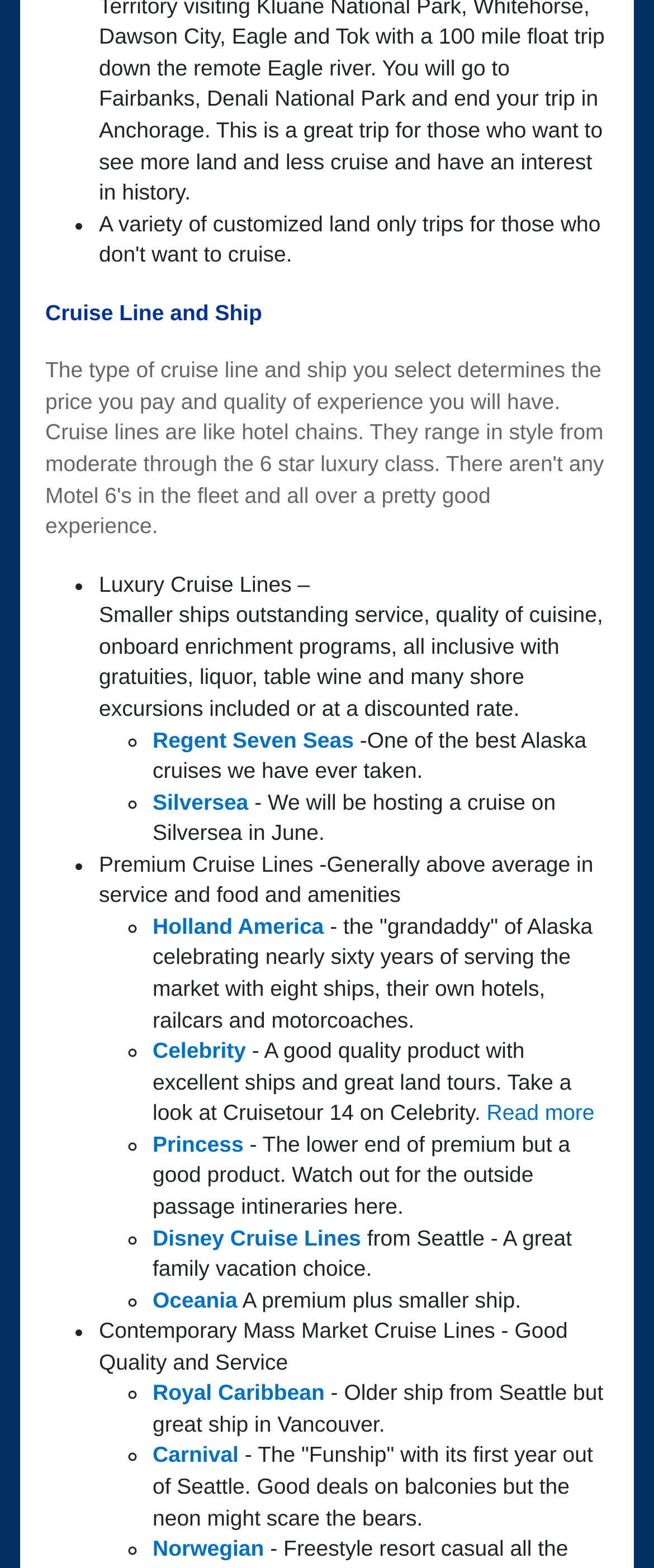Please provide a short answer using a single word or phrase for the question:
What type of cruise lines are described as luxury?

Smaller ships